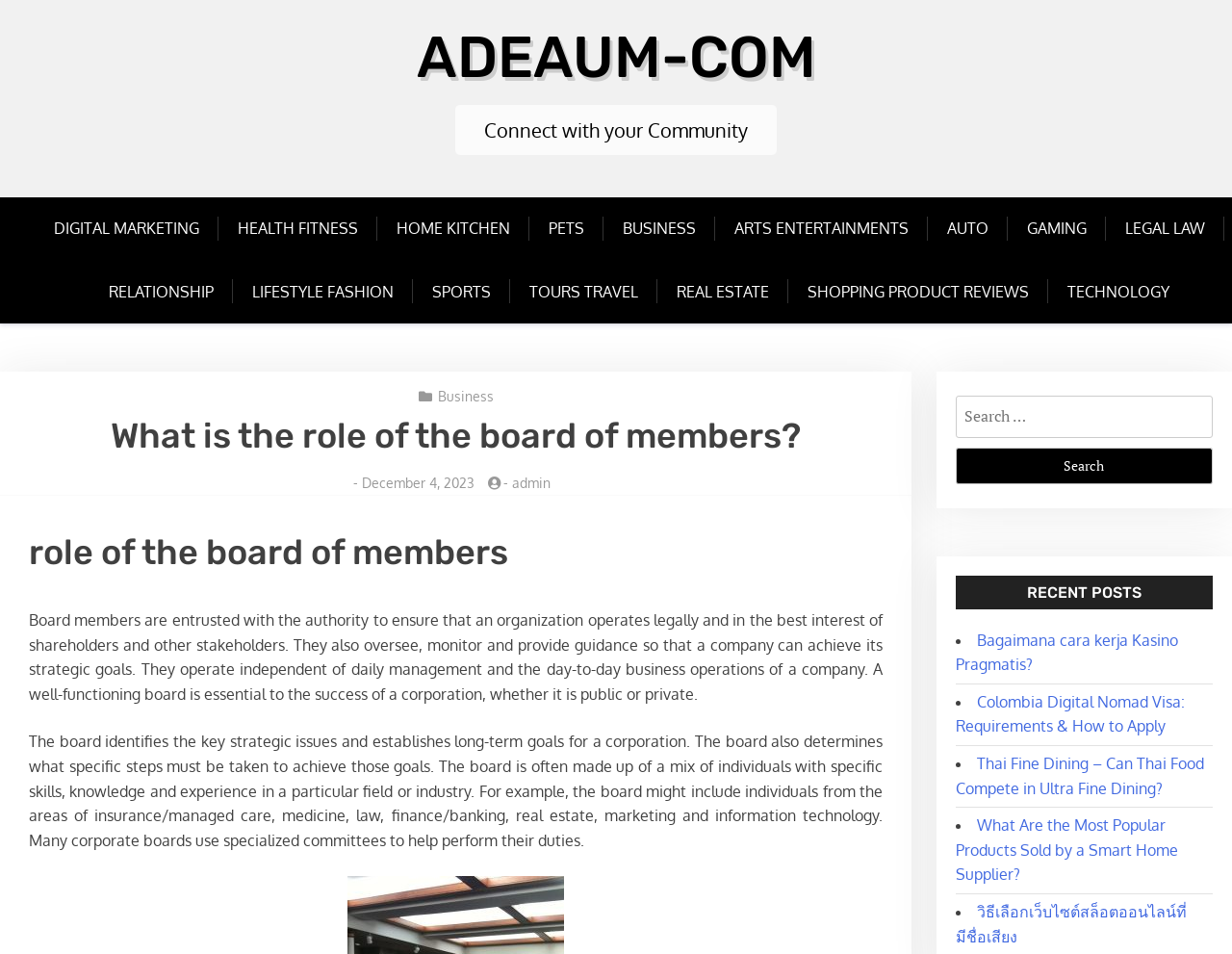Offer a meticulous caption that includes all visible features of the webpage.

The webpage is about the role of the board of members in an organization. At the top, there is a heading "ADEAUM-COM" with a link to the website. Below it, there is a static text "Connect with your Community". 

On the left side, there are 12 links categorized by topics, including digital marketing, health fitness, home kitchen, pets, business, arts entertainments, auto, gaming, legal law, relationship, lifestyle fashion, and sports. 

On the right side, there is a header section with a heading "What is the role of the board of members?" followed by a link to "Business" and a static text with a date "December 4, 2023" and an author "admin". 

Below the header section, there is a main content area with two paragraphs of text describing the role of the board of members. The text explains that board members are responsible for ensuring an organization operates legally and in the best interest of shareholders and stakeholders, and they oversee and provide guidance to achieve strategic goals. 

Further down, there is a search box with a button labeled "Search" and a heading "RECENT POSTS" followed by a list of 5 links to recent posts, each with a bullet point marker. The posts are about various topics, including casino pragmatic, digital nomad visa, Thai fine dining, smart home supplier, and online slot websites.